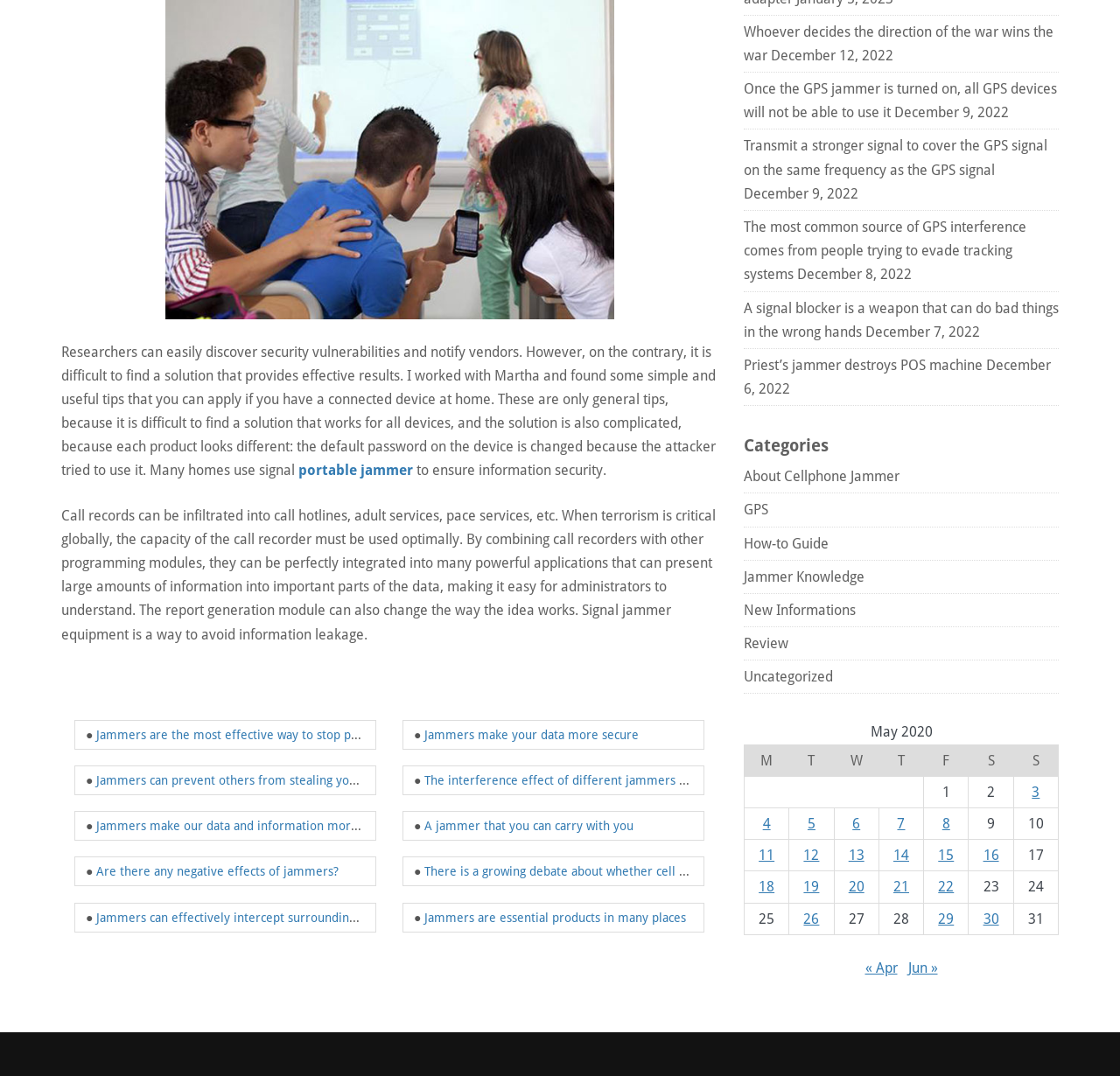Based on the element description: "How-to Guide", identify the UI element and provide its bounding box coordinates. Use four float numbers between 0 and 1, [left, top, right, bottom].

[0.664, 0.497, 0.74, 0.513]